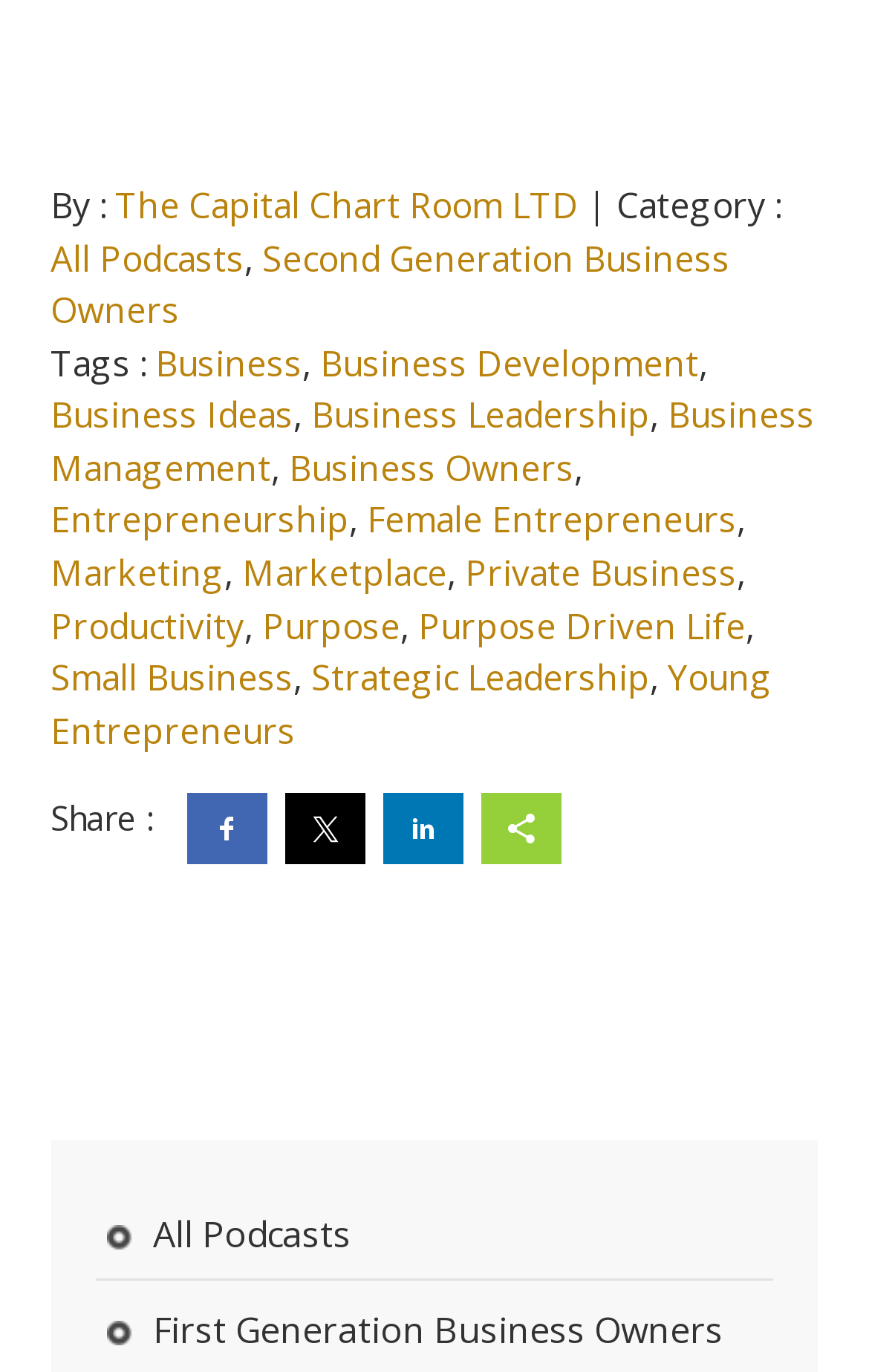Specify the bounding box coordinates for the region that must be clicked to perform the given instruction: "Click on the link to view Young Entrepreneurs".

[0.058, 0.476, 0.889, 0.55]